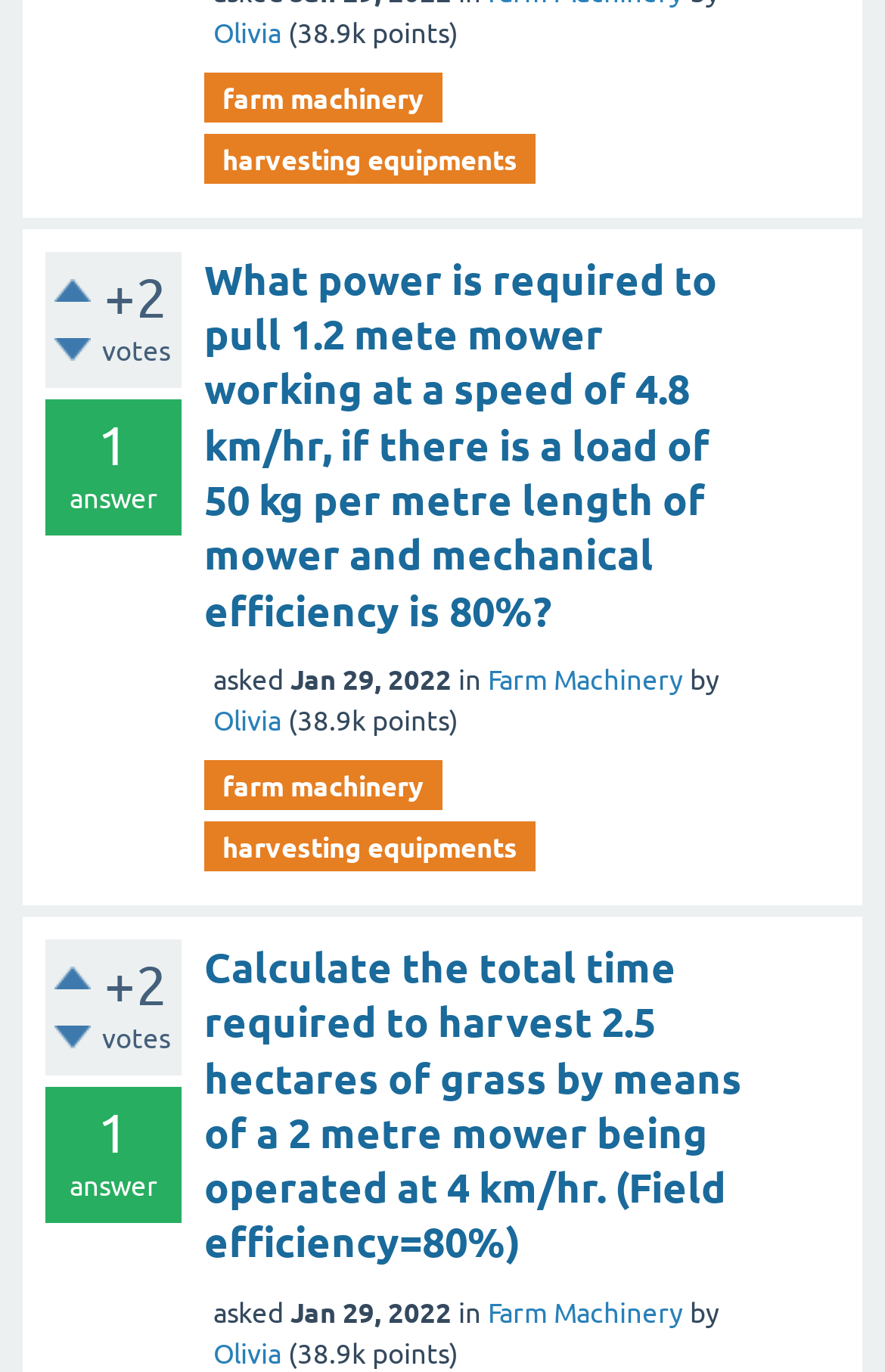What is the username of the user who asked the first question?
Give a single word or phrase answer based on the content of the image.

Olivia